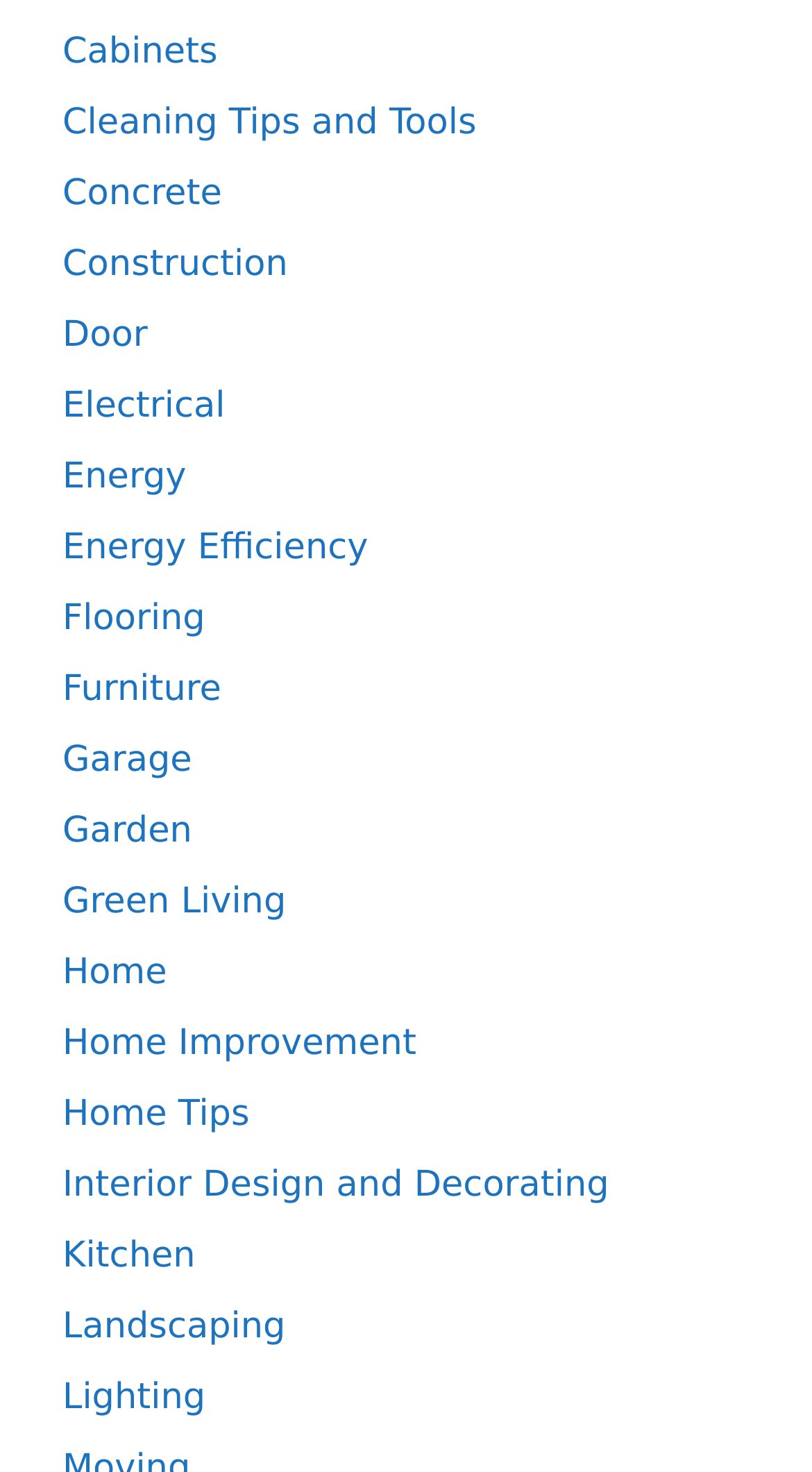Please respond to the question using a single word or phrase:
Are there any categories related to outdoor activities?

Yes